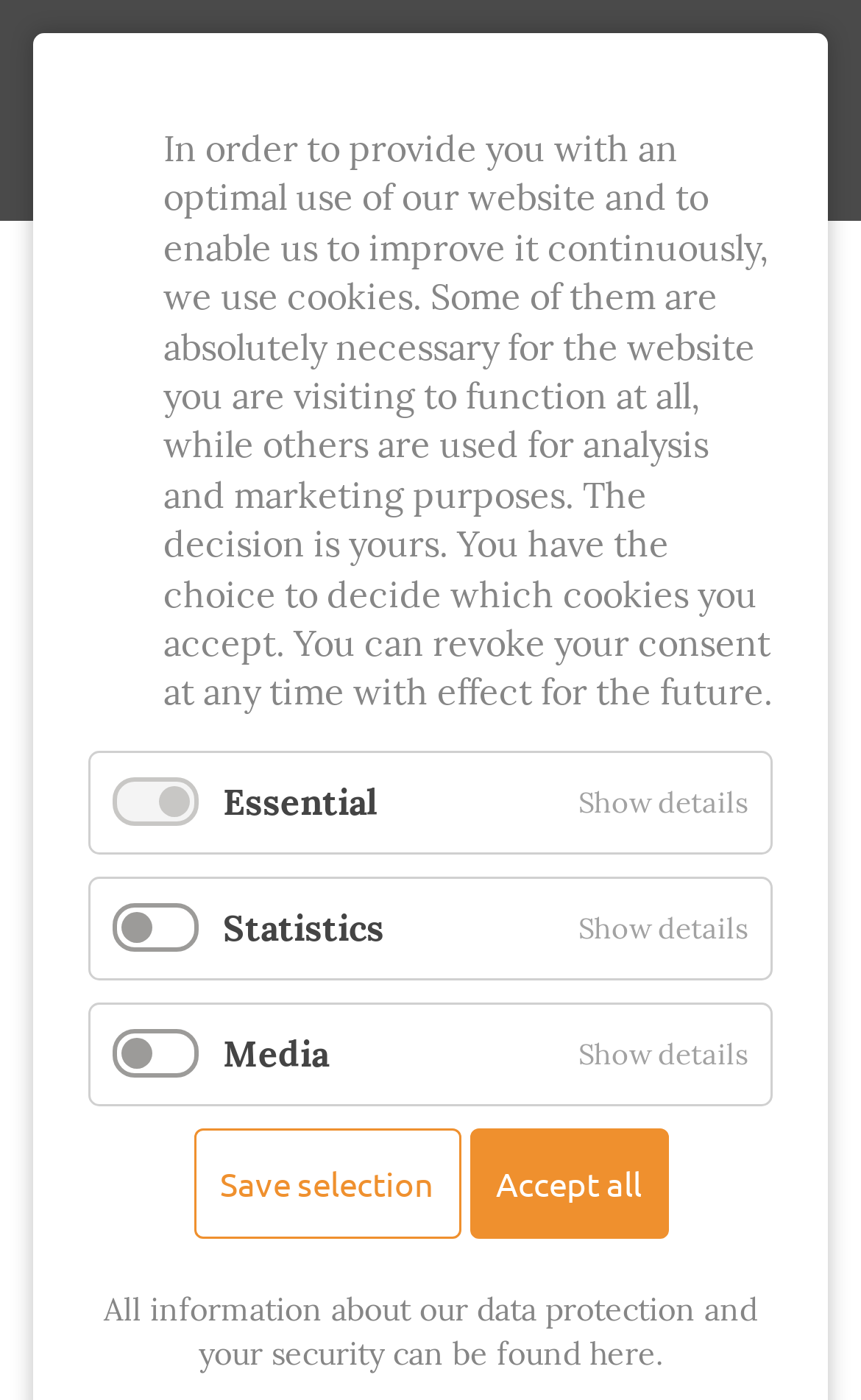How many links are there on this webpage?
Please provide a single word or phrase as your answer based on the image.

3